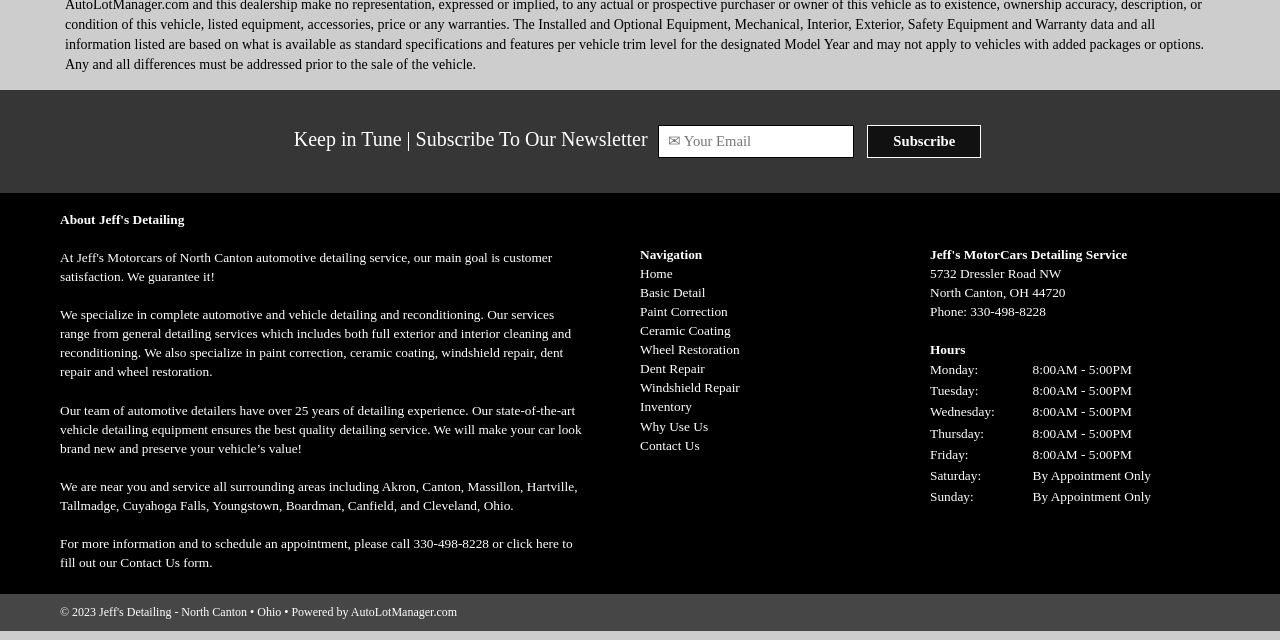Identify and provide the bounding box for the element described by: "Inventory".

[0.5, 0.624, 0.54, 0.648]